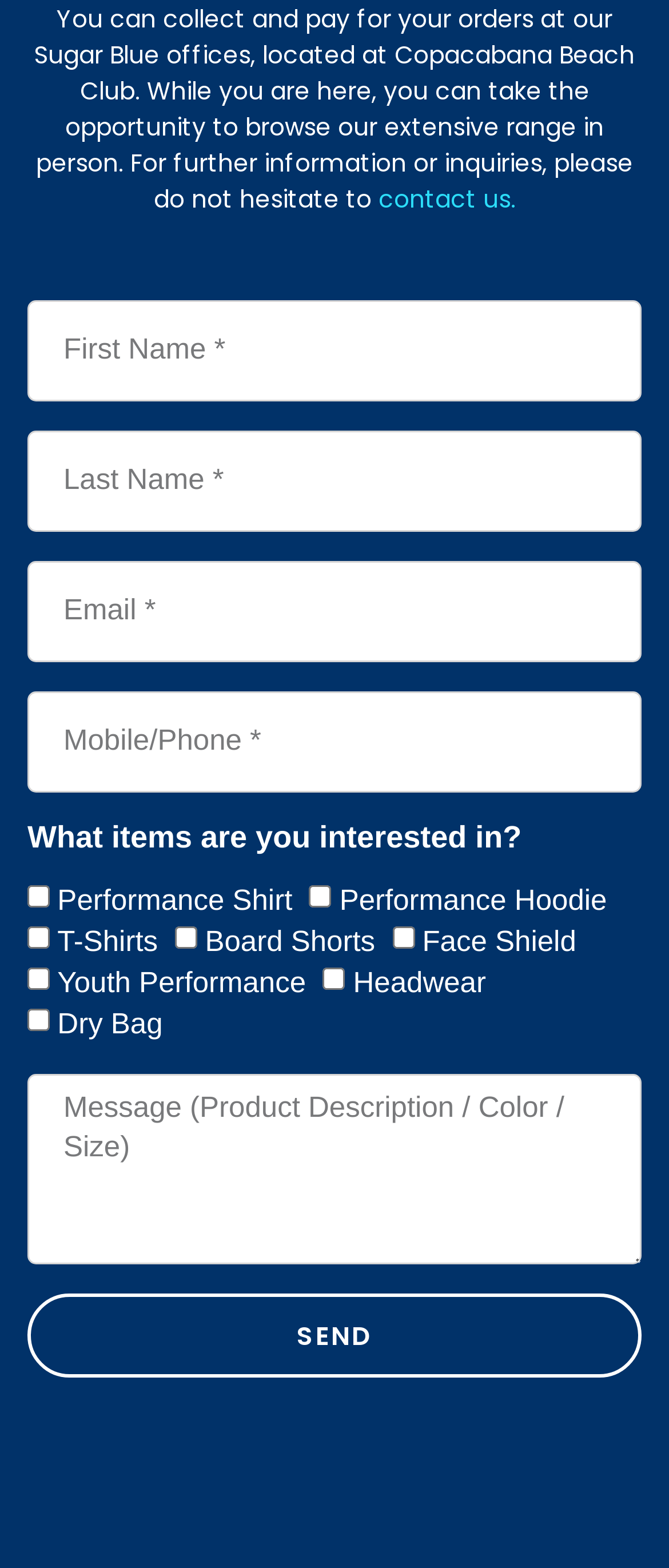Please reply with a single word or brief phrase to the question: 
Is the 'Message' textbox required?

No